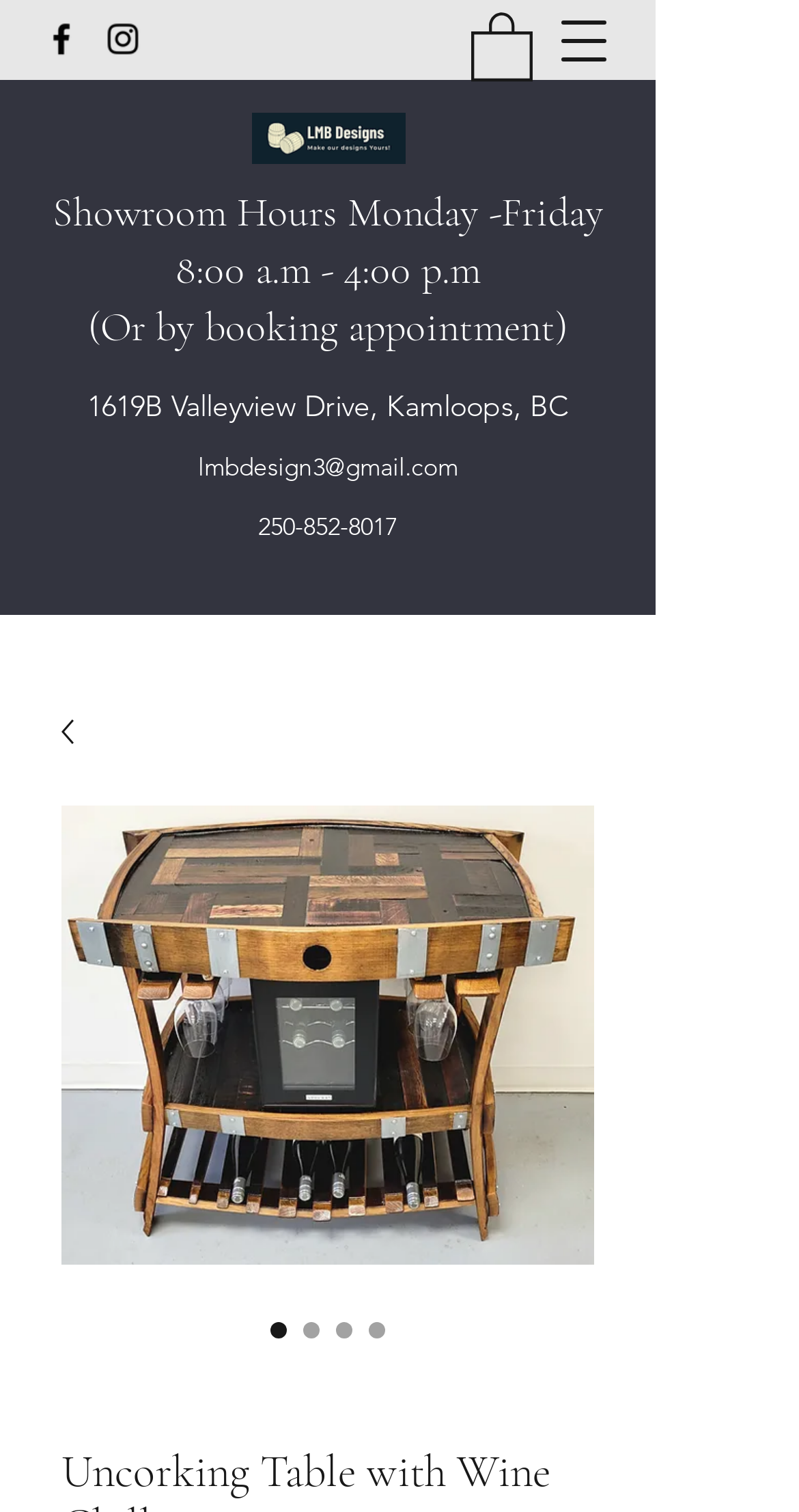Please reply with a single word or brief phrase to the question: 
How many social media links are there?

3